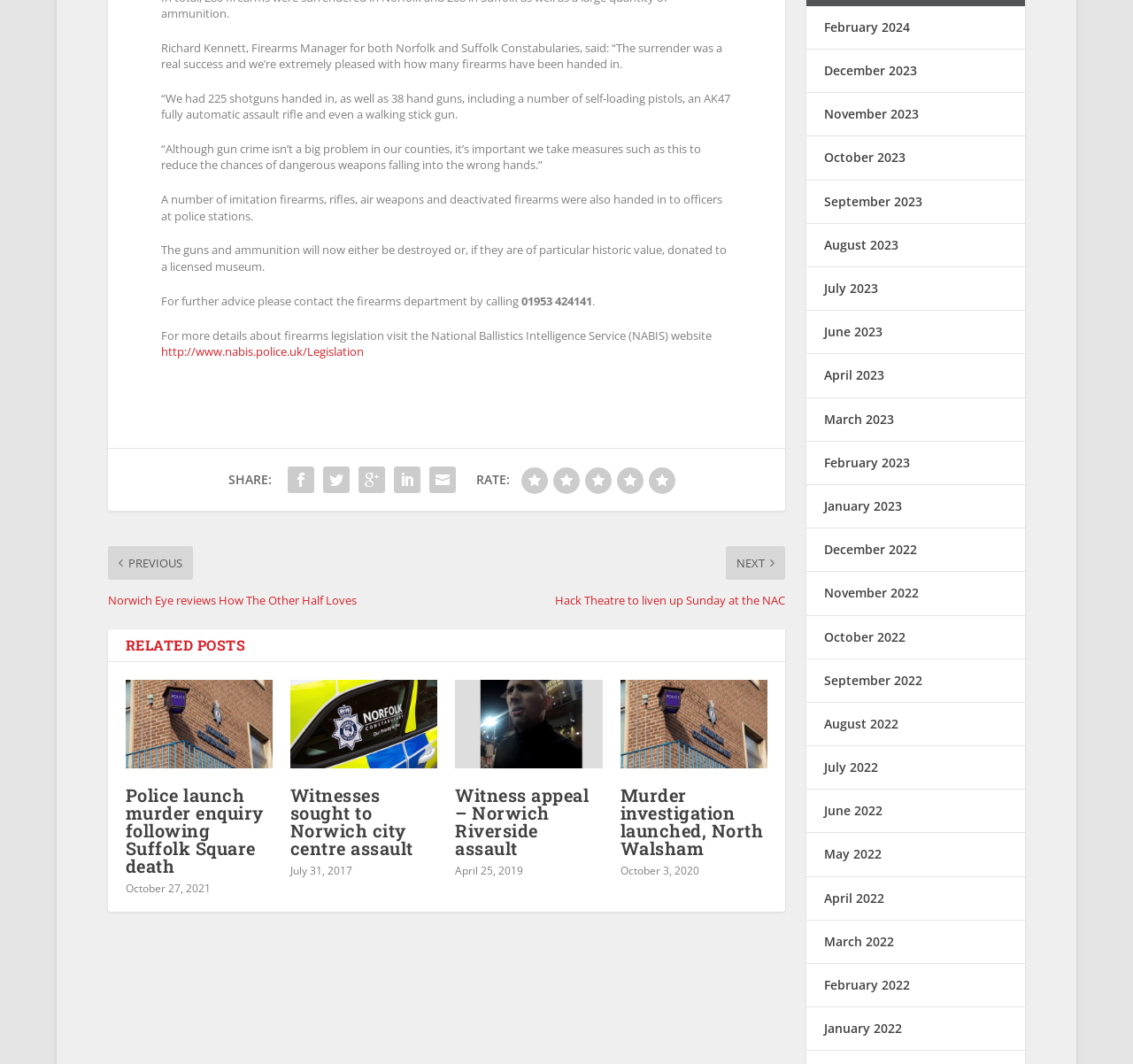Identify the bounding box coordinates of the area you need to click to perform the following instruction: "Share on Facebook".

[0.25, 0.423, 0.281, 0.457]